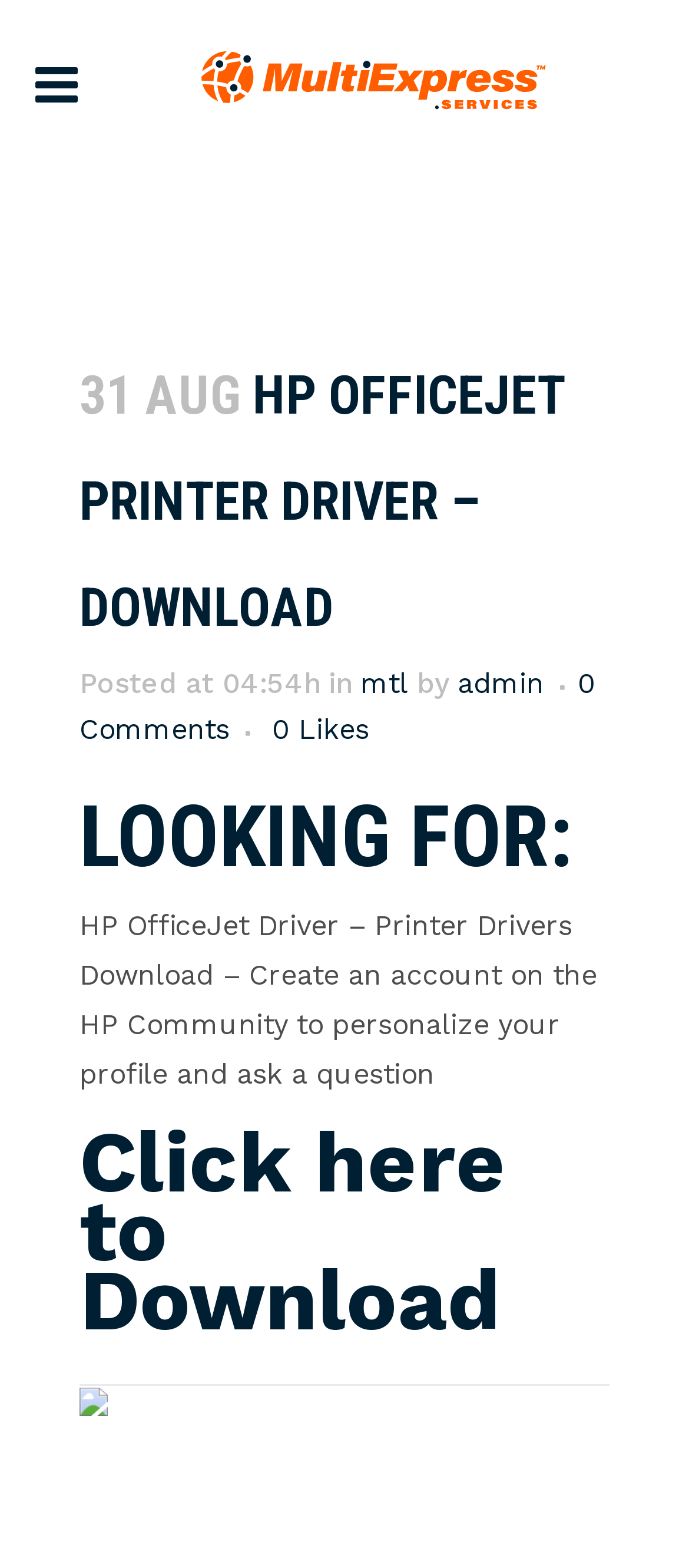What is the purpose of the 'Click here to Download' link?
Analyze the image and deliver a detailed answer to the question.

I inferred the purpose of the 'Click here to Download' link by looking at the surrounding text, which mentions 'HP OfficeJet Driver – Printer Drivers Download'. This suggests that the link is intended to allow users to download the driver.